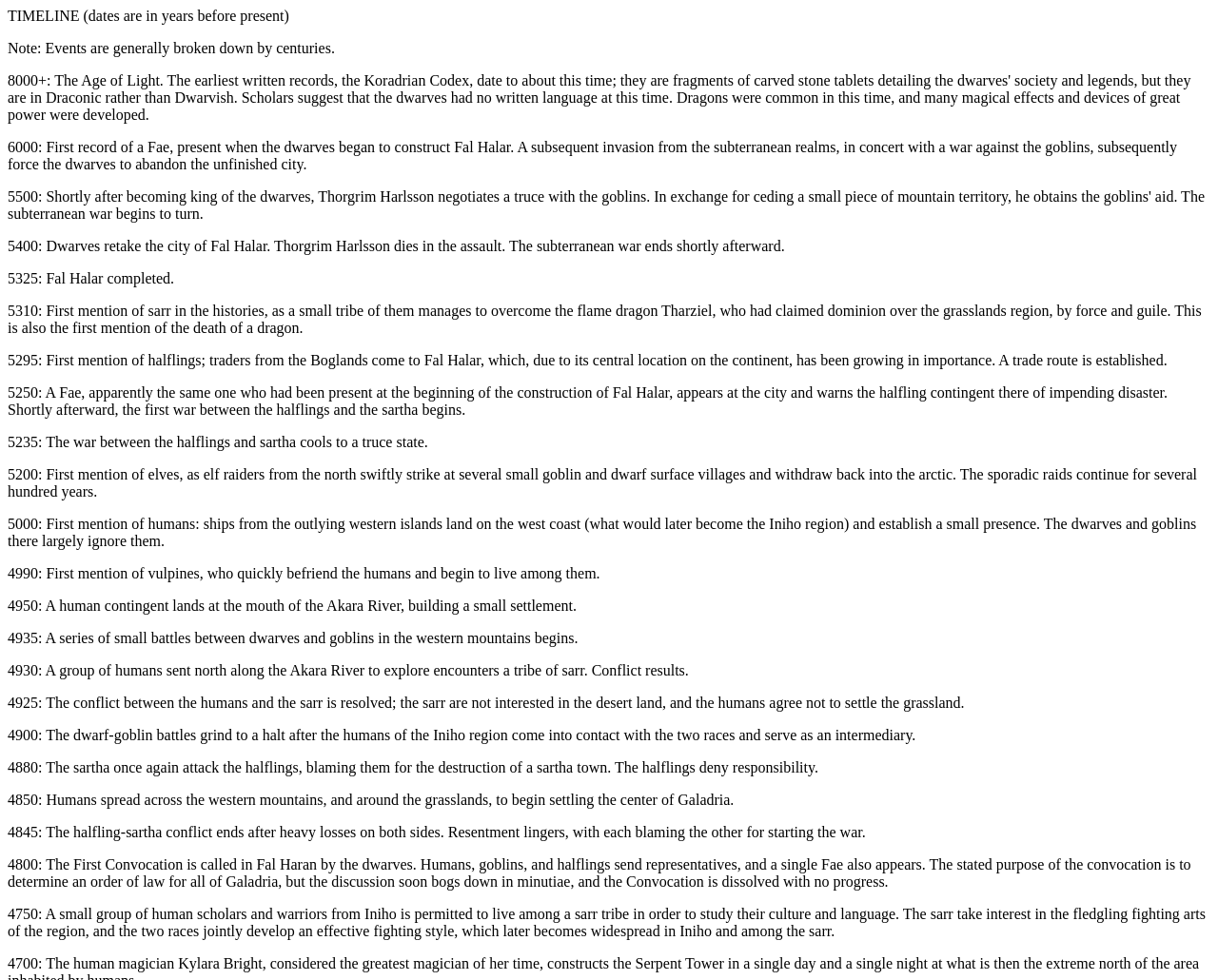Analyze the image and give a detailed response to the question:
What is the name of the city where the dwarves began to construct?

The name of the city where the dwarves began to construct is Fal Halar, which is mentioned in the first event '6000: First record of a Fae, present when the dwarves began to construct Fal Halar.'